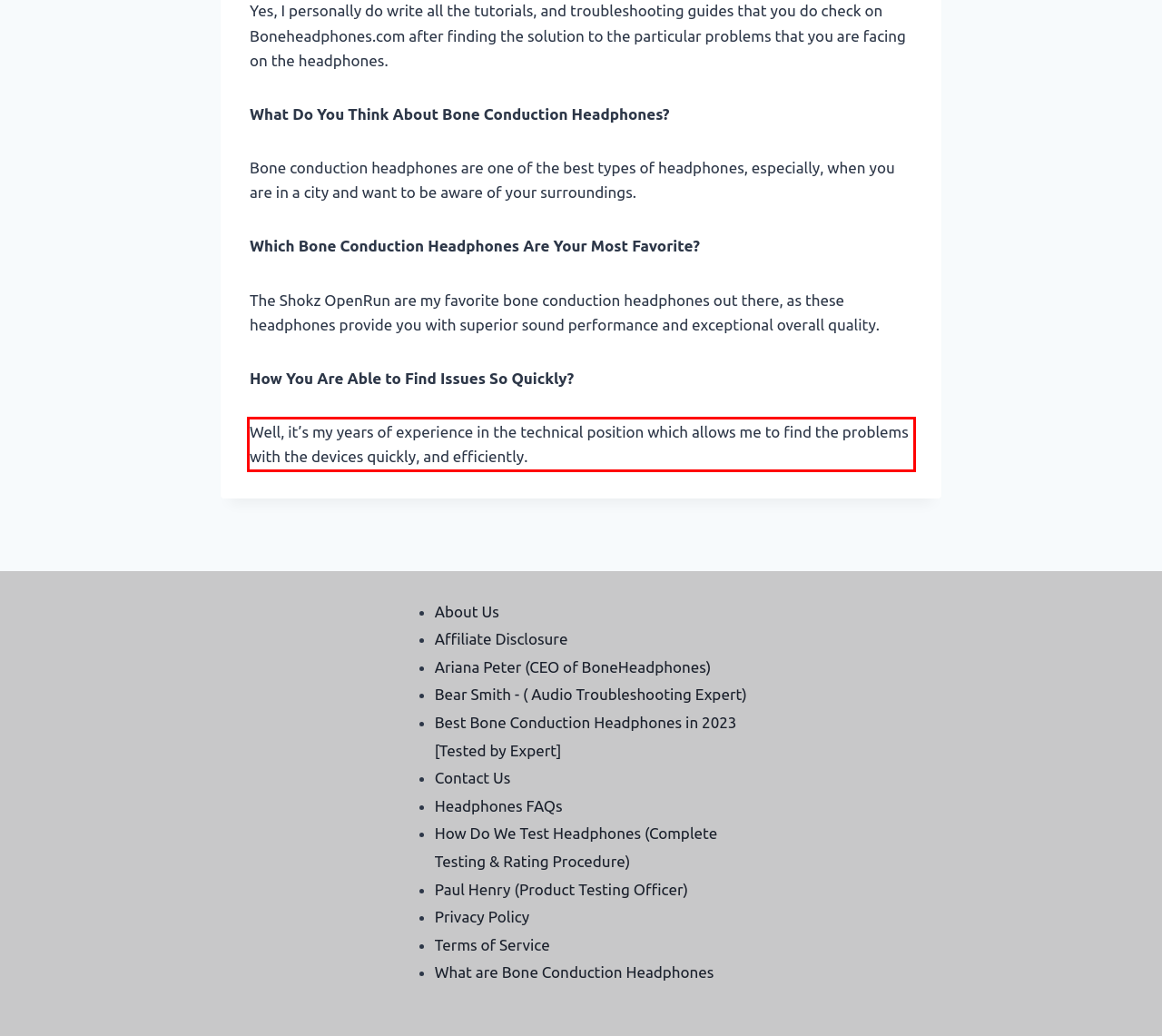You are provided with a screenshot of a webpage that includes a UI element enclosed in a red rectangle. Extract the text content inside this red rectangle.

Well, it’s my years of experience in the technical position which allows me to find the problems with the devices quickly, and efficiently.